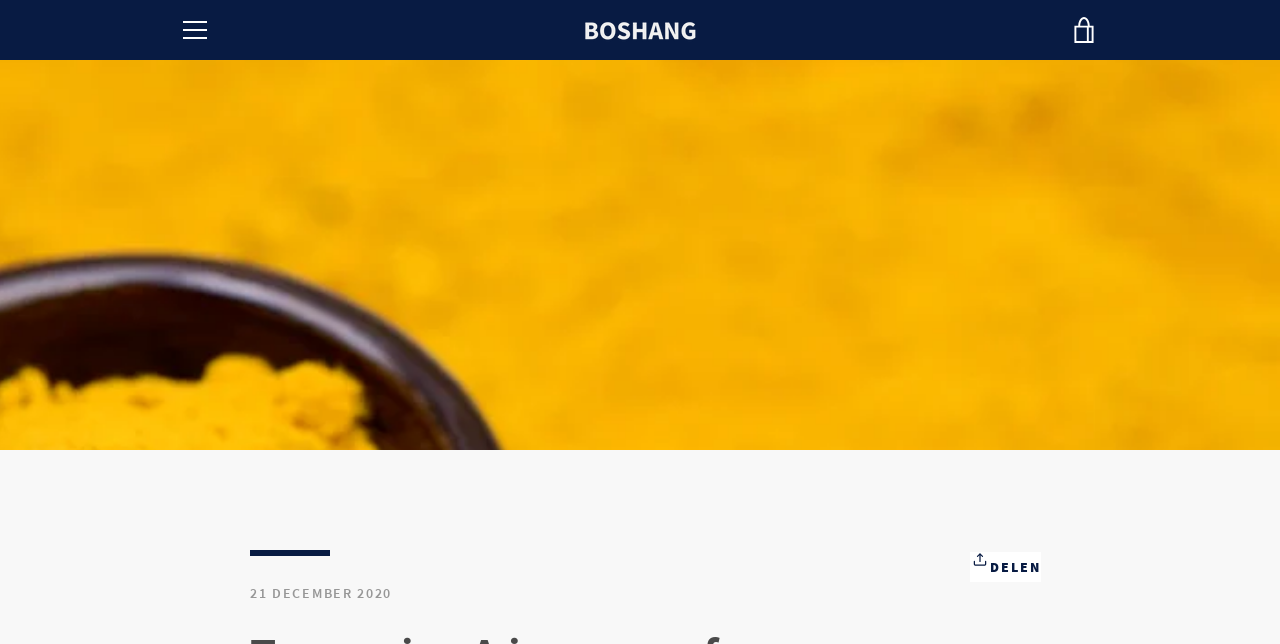Please determine the bounding box coordinates for the element that should be clicked to follow these instructions: "visit the BOSHANG homepage".

[0.453, 0.016, 0.547, 0.078]